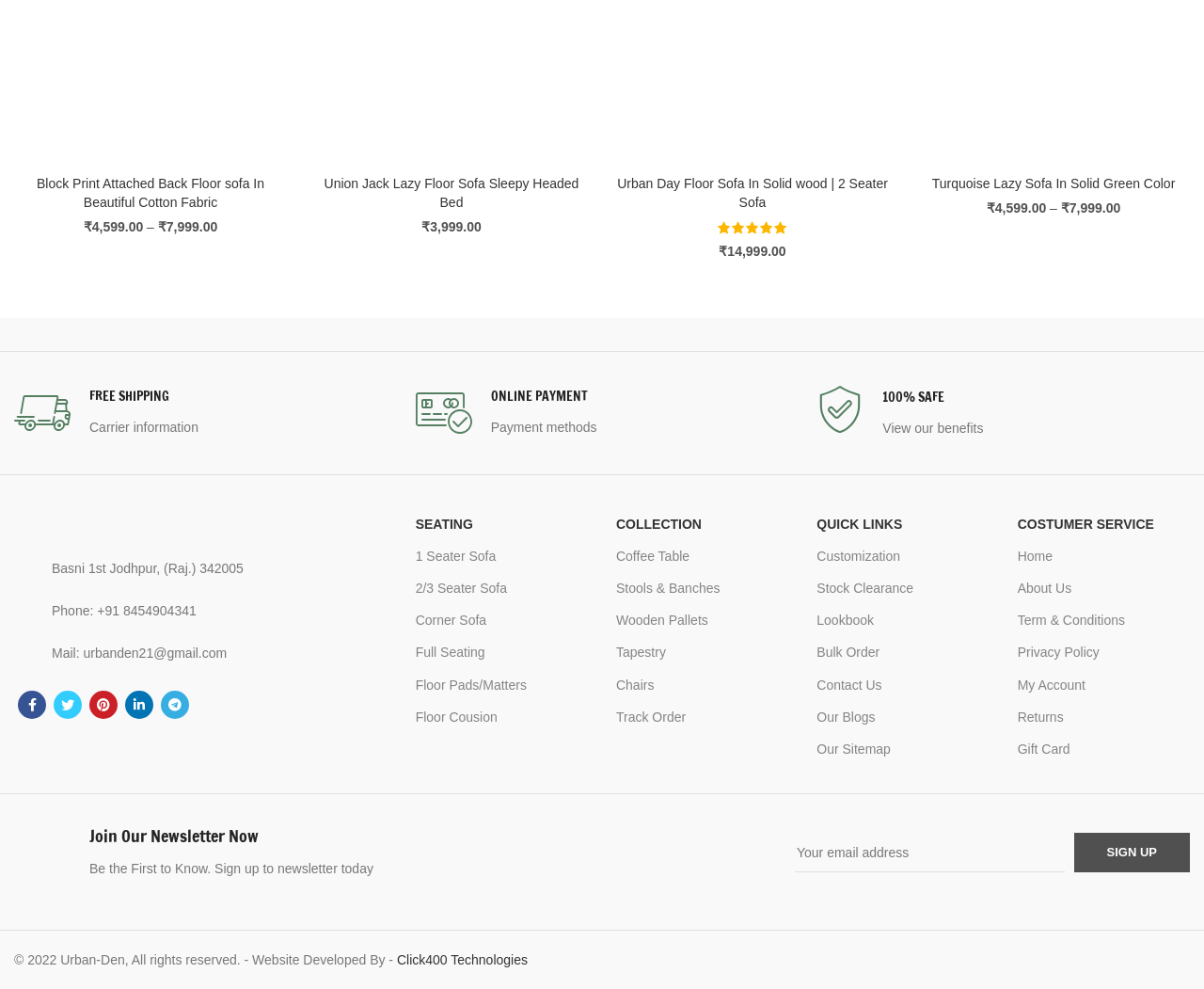Find the bounding box coordinates for the area you need to click to carry out the instruction: "Navigate to the 1 Seater Sofa page". The coordinates should be four float numbers between 0 and 1, indicated as [left, top, right, bottom].

[0.345, 0.546, 0.488, 0.579]